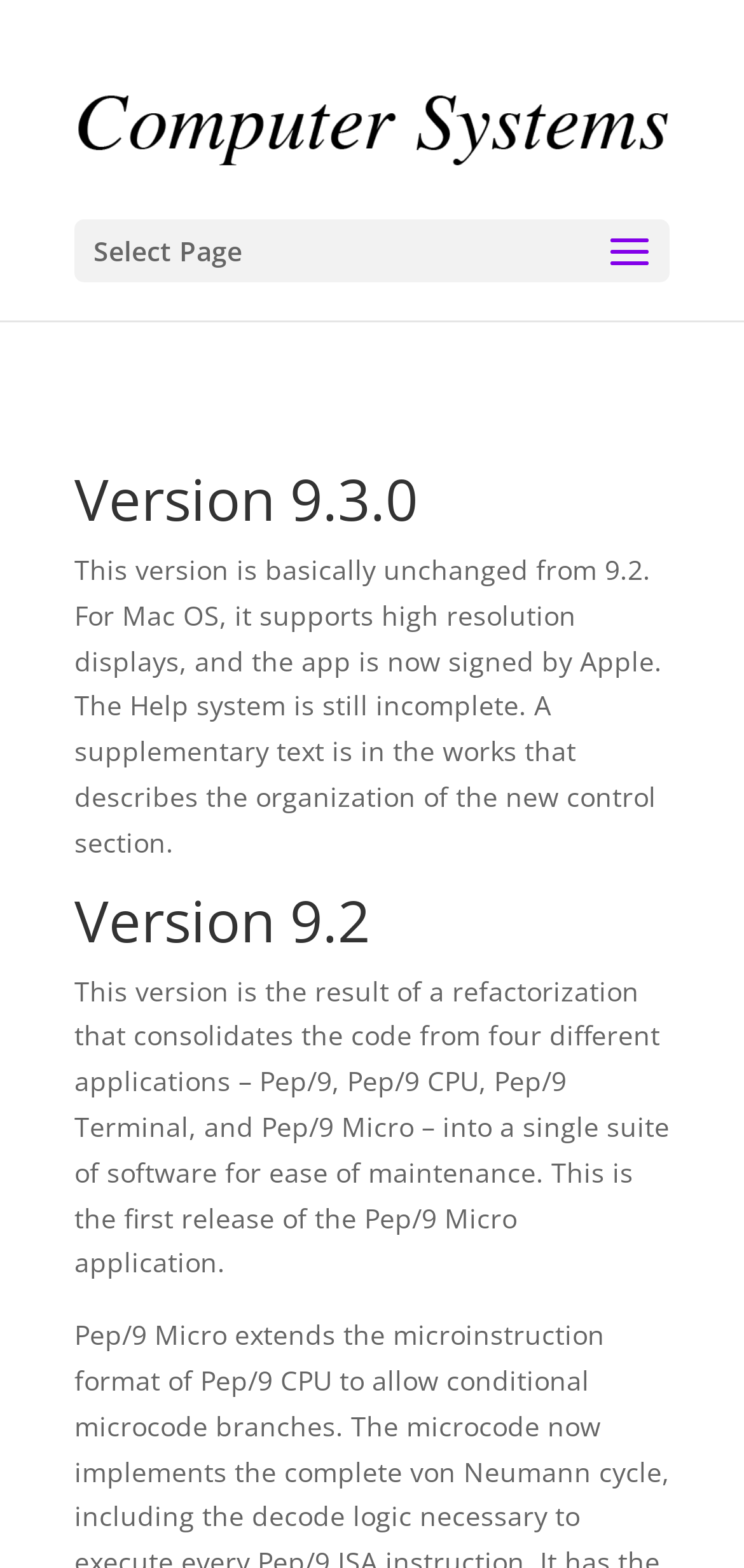Give a detailed explanation of the elements present on the webpage.

The webpage is about the Pep/9 Micro Simulator, specifically showcasing its updates and versions. At the top, there is a link to "Computer Systems" accompanied by an image with the same name, taking up most of the top section. Below this, there is a "Select Page" text. 

The main content is divided into two sections, each with a heading indicating the version number. The first section is about Version 9.3.0, which has a brief description explaining the updates, including support for high-resolution displays and Apple signing for Mac OS. 

The second section is about Version 9.2, which describes the refactorization of the code from four different applications into a single suite of software for easier maintenance. This section also mentions that it is the first release of the Pep/9 Micro application.